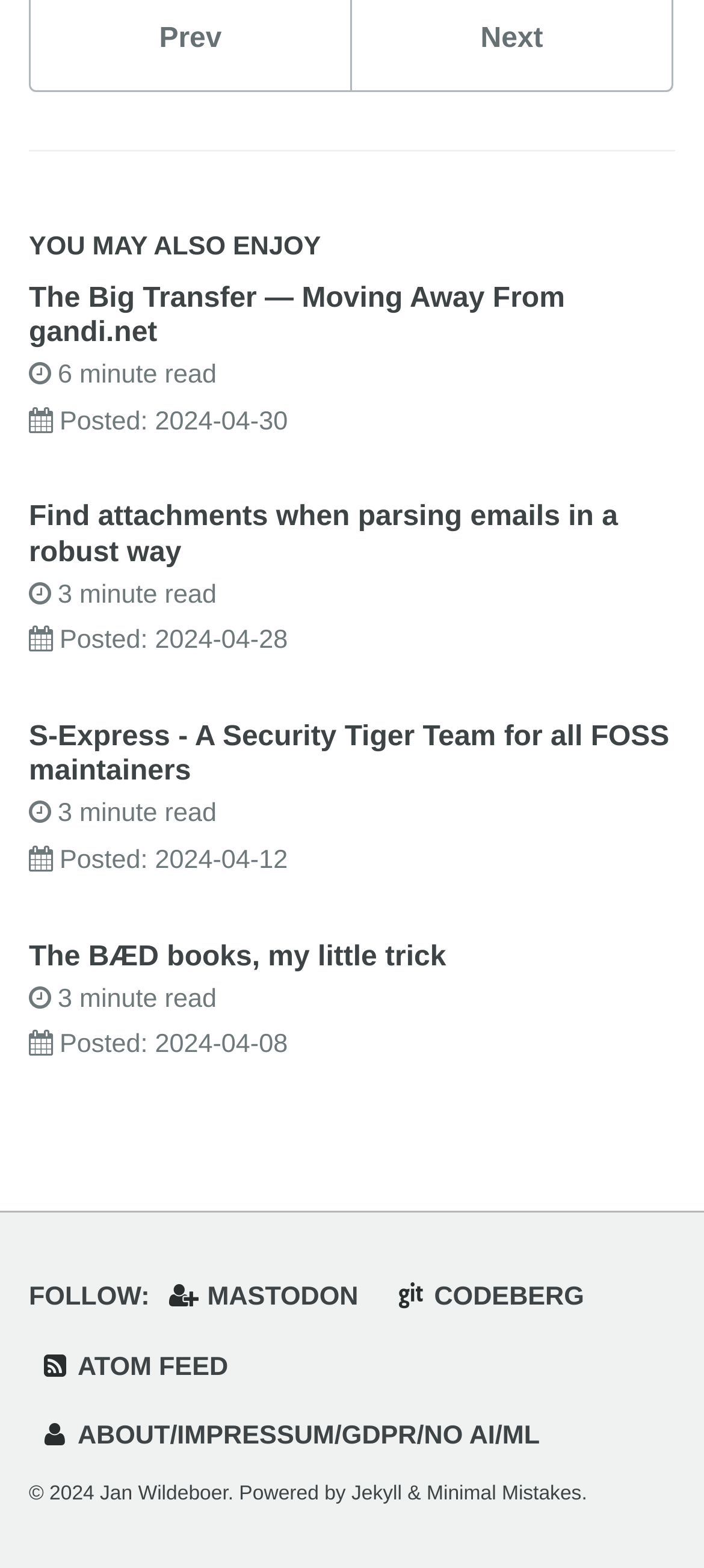What is the date of the third article?
Look at the image and respond with a one-word or short-phrase answer.

2024-04-12